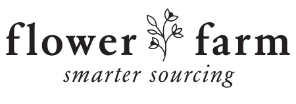Describe the image with as much detail as possible.

The image prominently features the logo of "flower farm," accompanied by the tagline "smarter sourcing." The design emphasizes a natural and organic aesthetic, reflective of the brand's commitment to quality floral sourcing. The logo is styled in a clean, minimalist font that conveys elegance and sophistication, while the inclusion of a subtle graphic element, likely inspired by botanical motifs, enhances its visual appeal. This identity suggests a focus on freshness and sustainability in the floral industry, appealing to both individual customers and florist businesses seeking reliable, high-quality flower sourcing solutions.